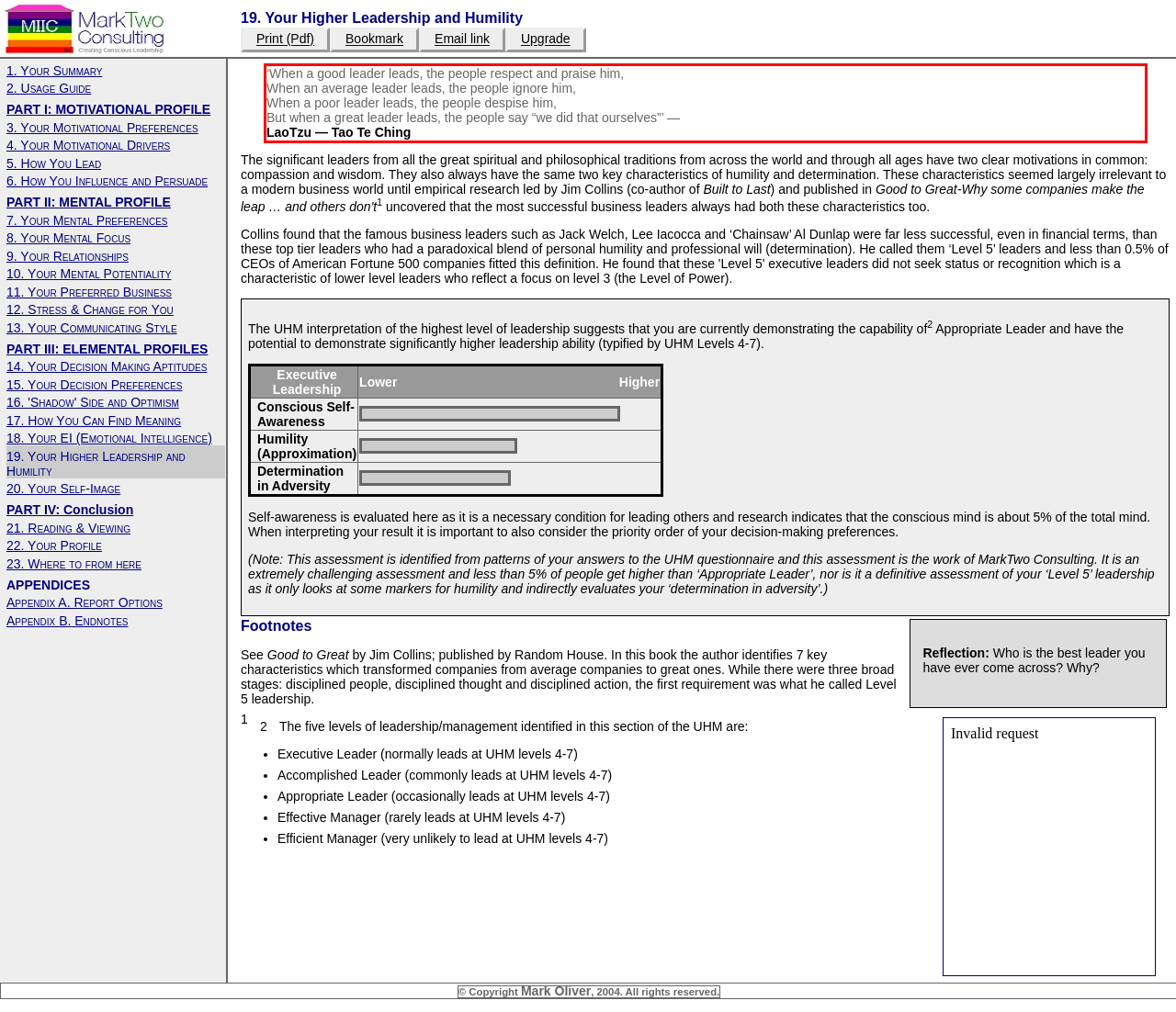You have a webpage screenshot with a red rectangle surrounding a UI element. Extract the text content from within this red bounding box.

‘When a good leader leads, the people respect and praise him, When an average leader leads, the people ignore him, When a poor leader leads, the people despise him, But when a great leader leads, the people say “we did that ourselves”’ — LaoTzu — Tao Te Ching